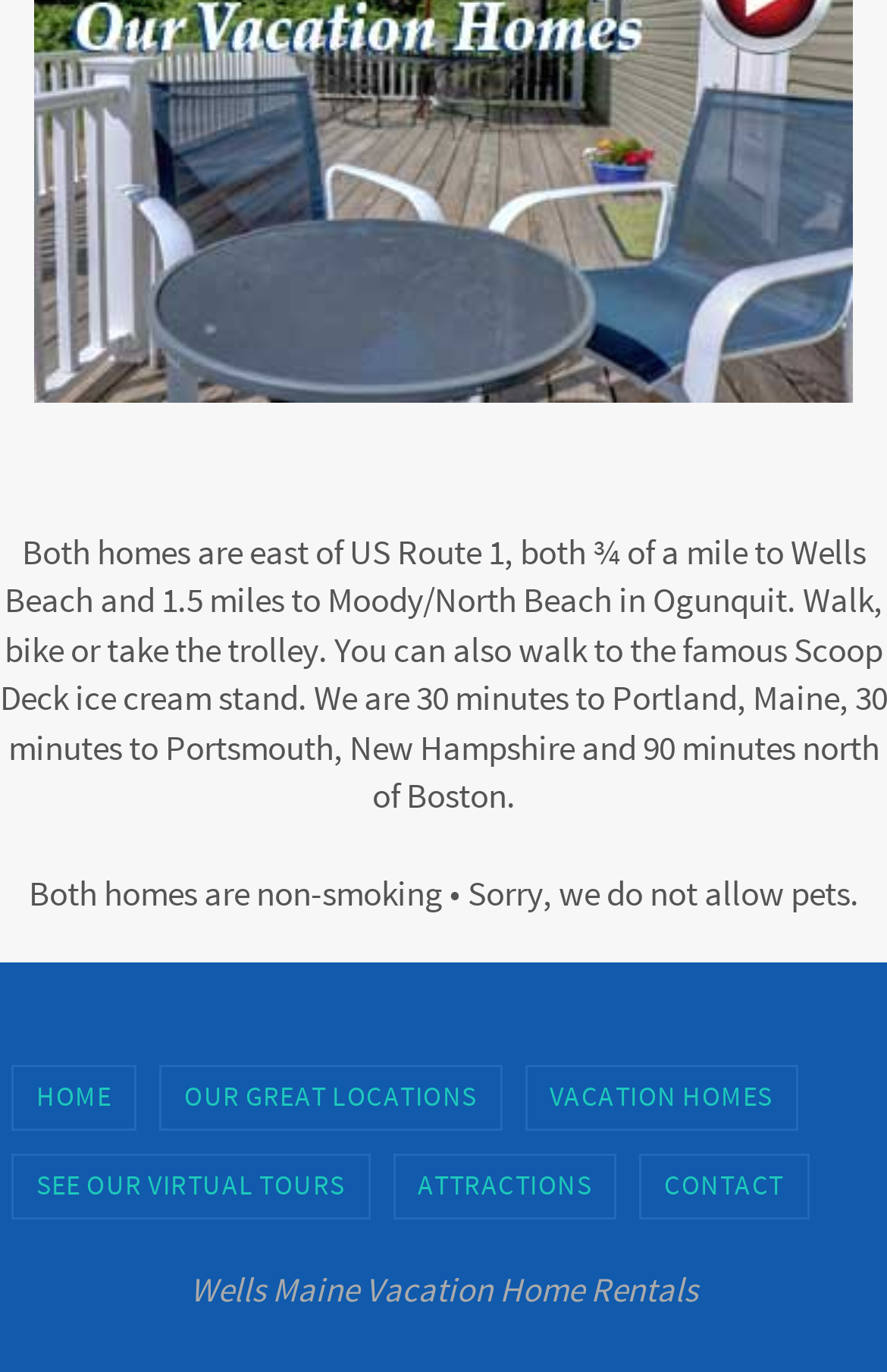Find the bounding box coordinates corresponding to the UI element with the description: "Home". The coordinates should be formatted as [left, top, right, bottom], with values as floats between 0 and 1.

None